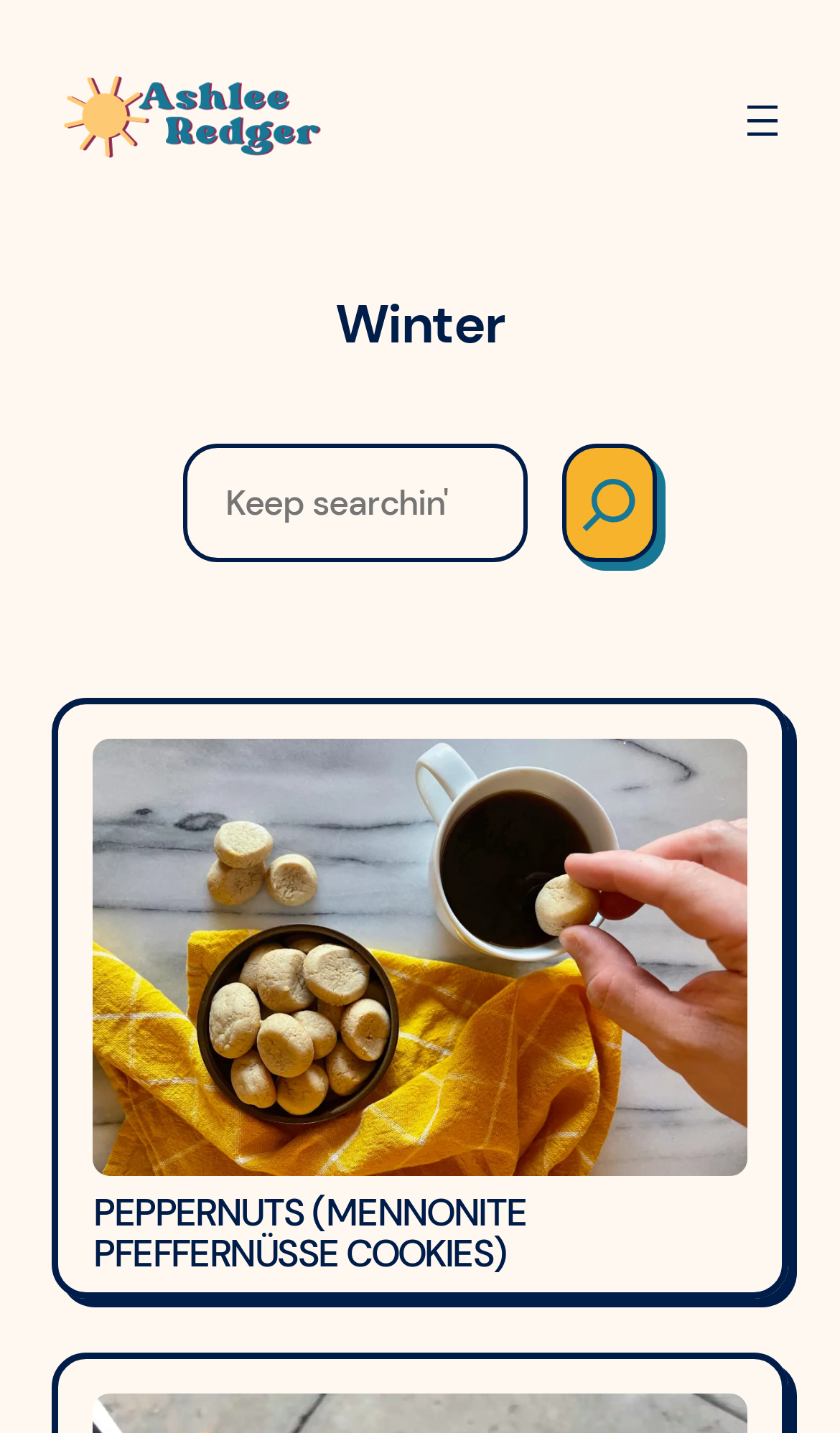Is there an image on this webpage?
Using the image as a reference, answer with just one word or a short phrase.

Yes